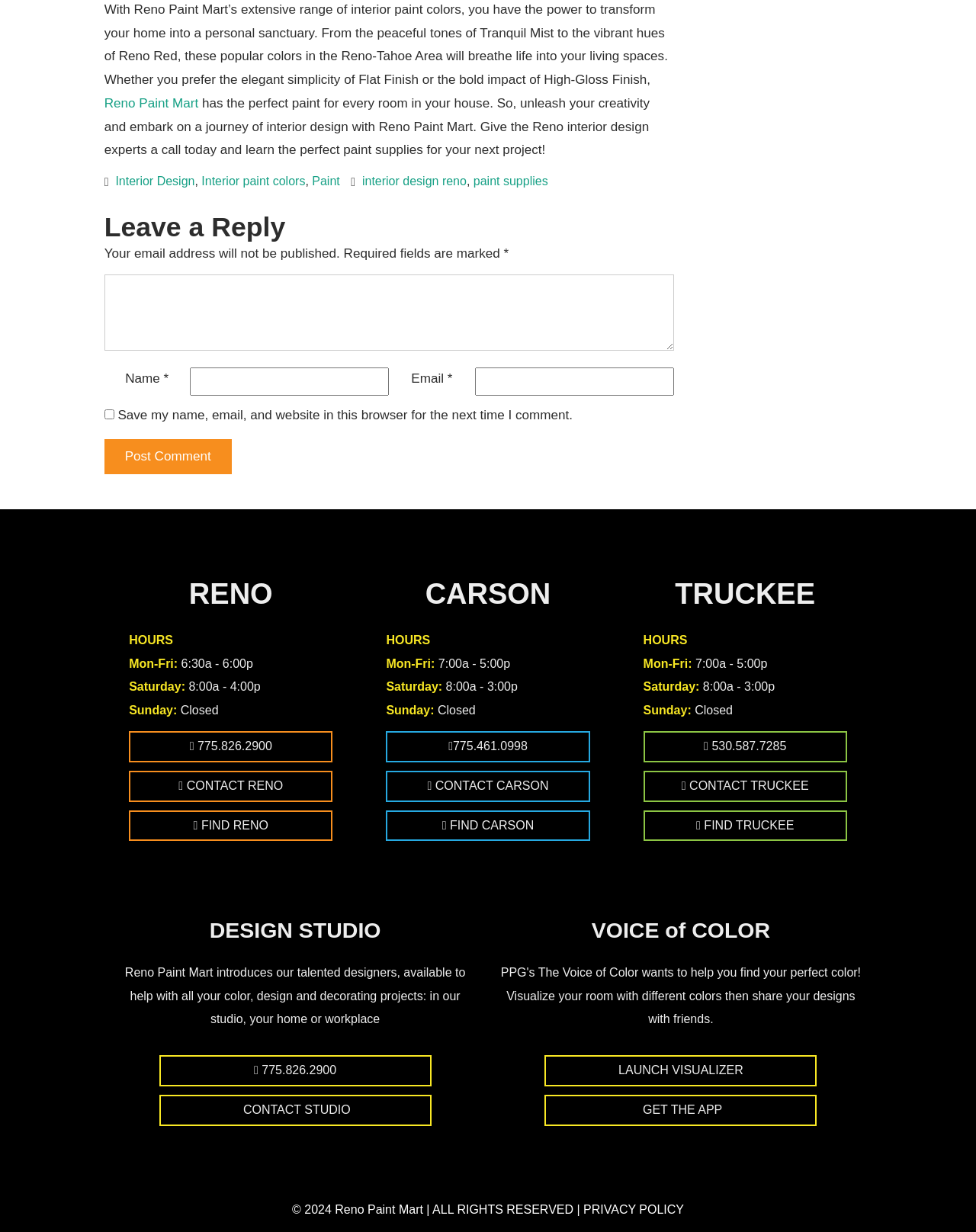Using the provided element description, identify the bounding box coordinates as (top-left x, top-left y, bottom-right x, bottom-right y). Ensure all values are between 0 and 1. Description: name="submit" value="Post Comment"

[0.107, 0.357, 0.237, 0.385]